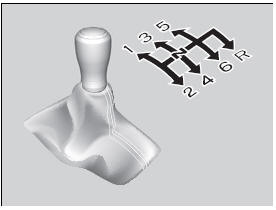How many forward gears are indicated on the shift pattern diagram?
Utilize the information in the image to give a detailed answer to the question.

The shift pattern diagram indicates the layout of the gears, labeled 1, 2, 3, 4, 5, and 6 for forward gears, with 'R' designated for reverse.